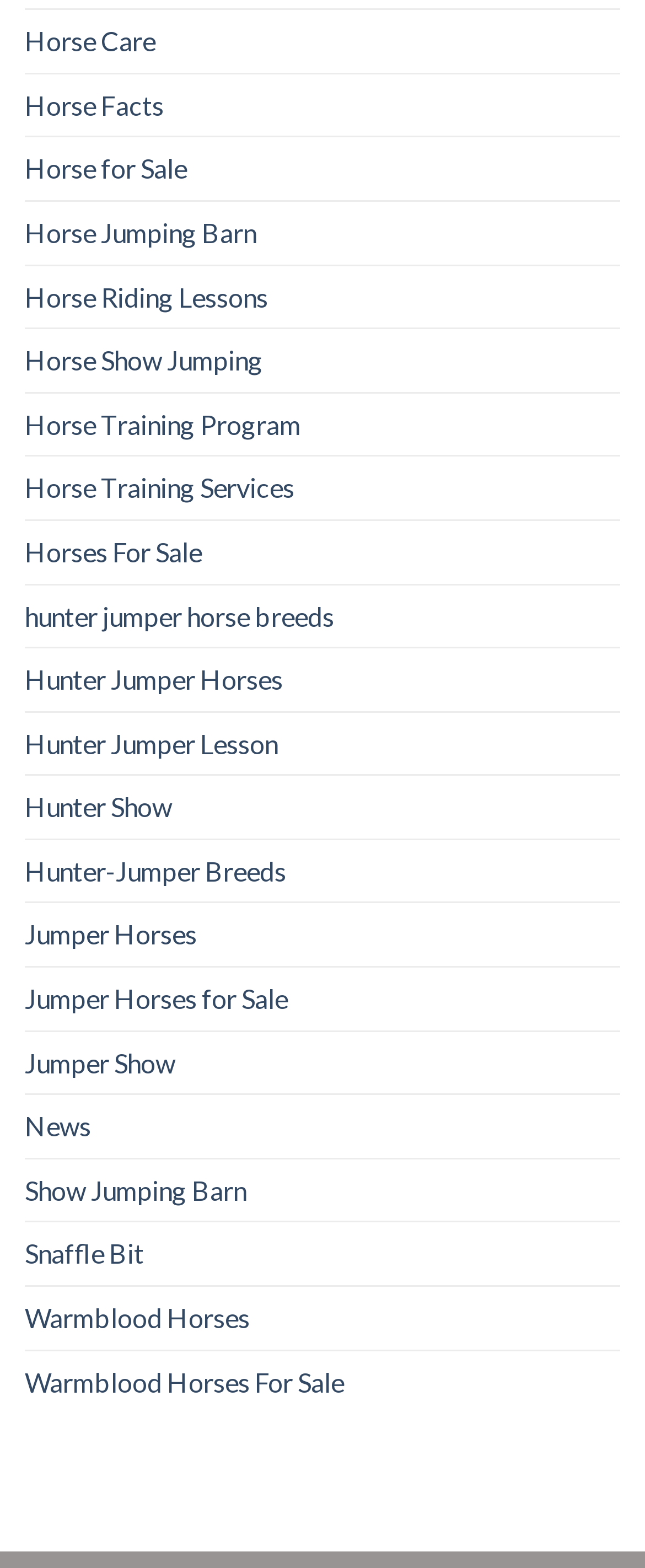Please identify the bounding box coordinates of the element's region that should be clicked to execute the following instruction: "Click on the 'Menu' link". The bounding box coordinates must be four float numbers between 0 and 1, i.e., [left, top, right, bottom].

None